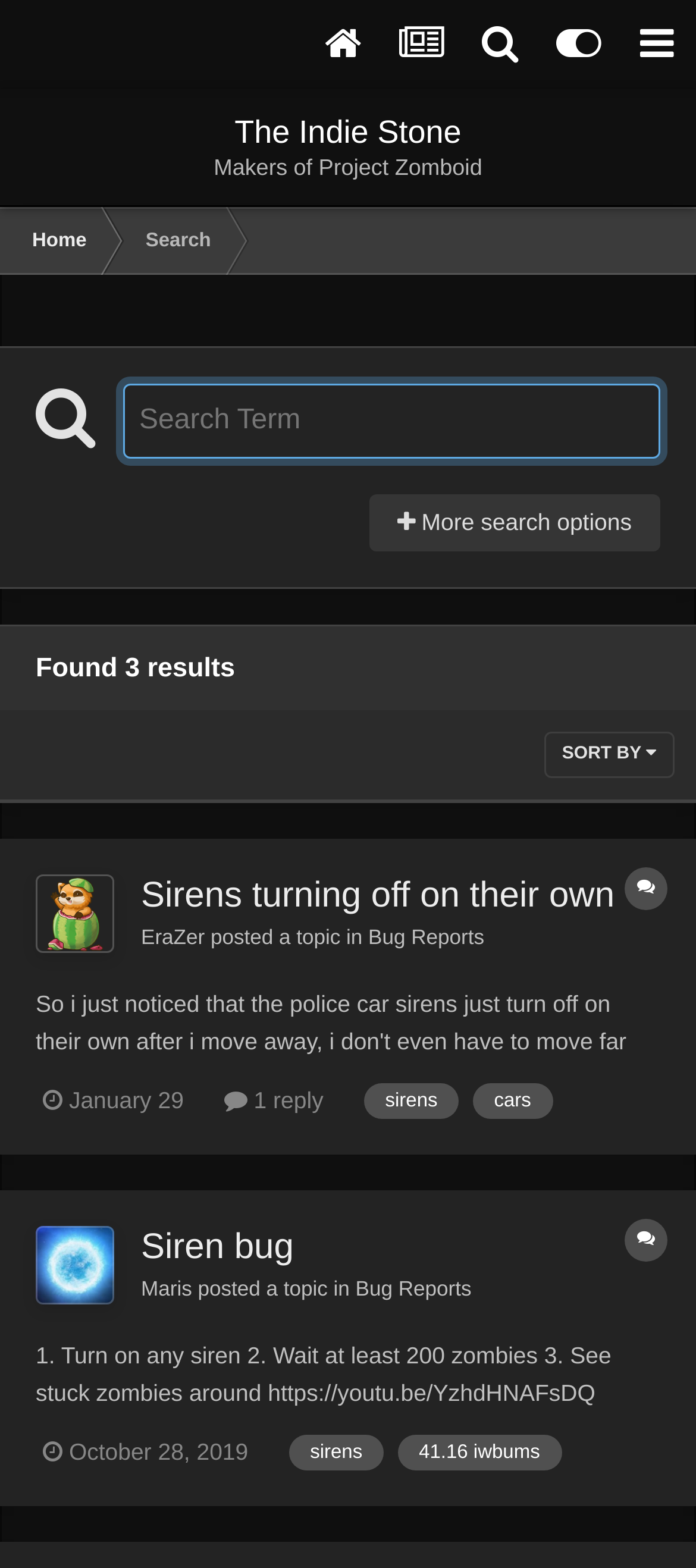Please identify the bounding box coordinates of the element I need to click to follow this instruction: "Go to the home page".

[0.0, 0.132, 0.163, 0.175]